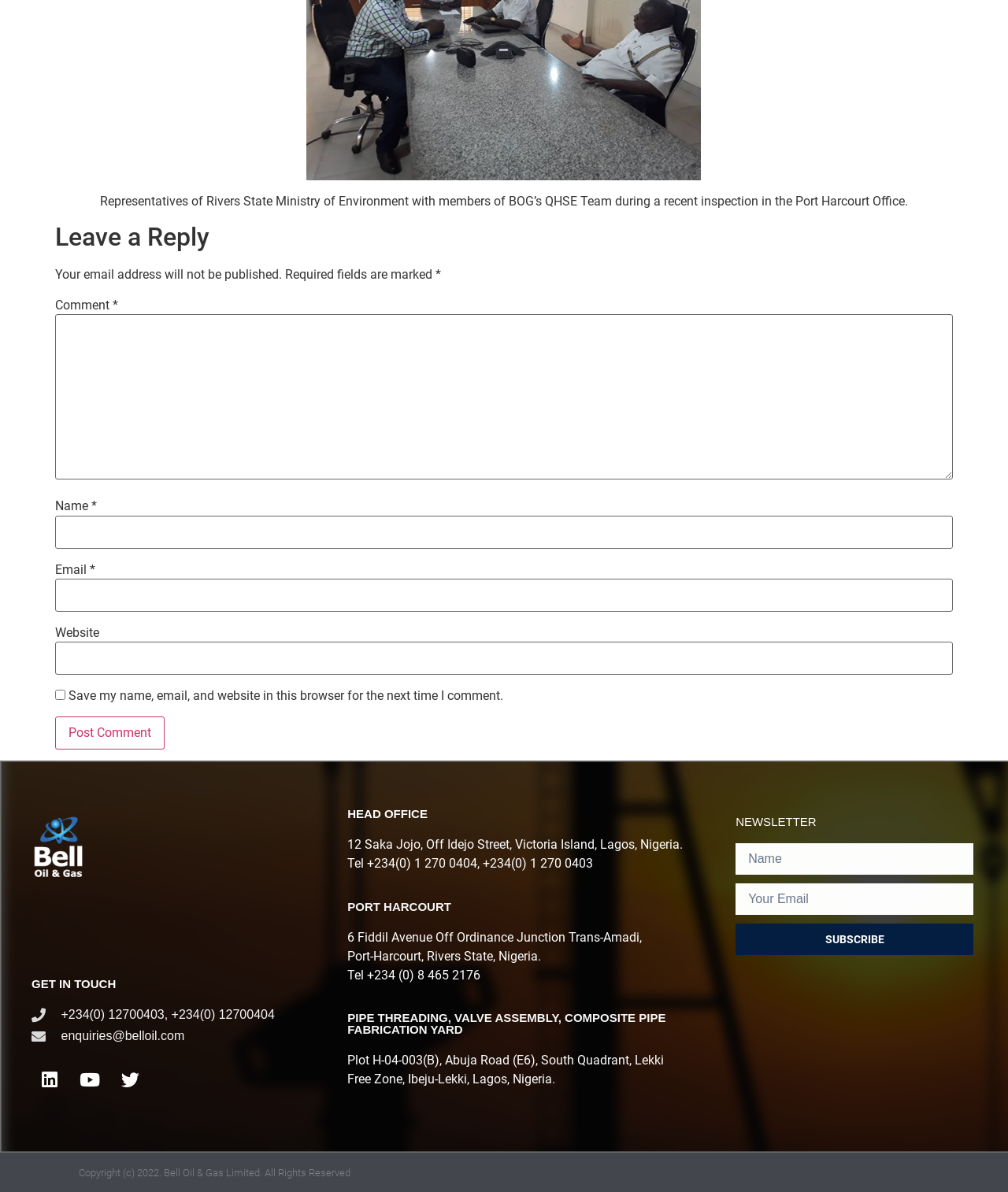Using the webpage screenshot and the element description parent_node: Name * name="author", determine the bounding box coordinates. Specify the coordinates in the format (top-left x, top-left y, bottom-right x, bottom-right y) with values ranging from 0 to 1.

[0.055, 0.432, 0.945, 0.46]